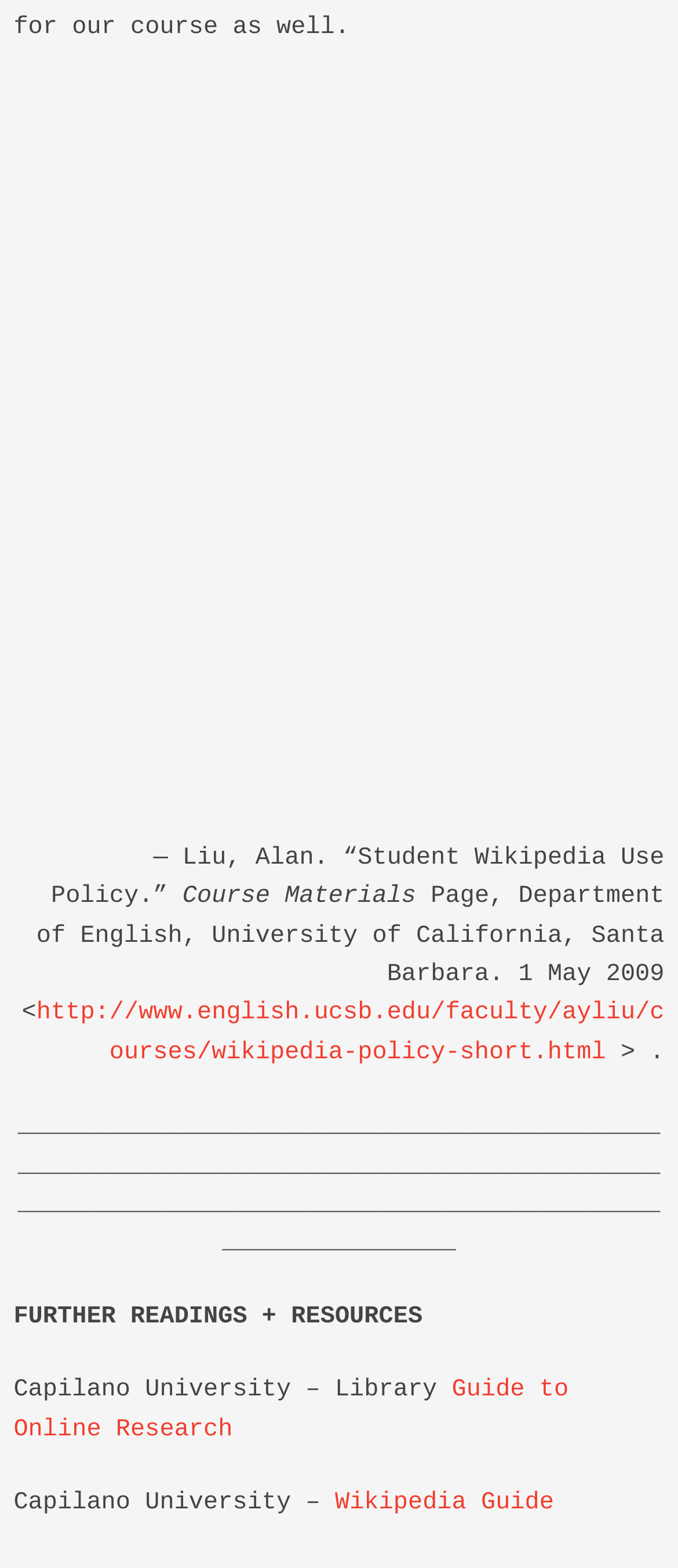Can you give a detailed response to the following question using the information from the image? What is the title of the guide provided by Capilano University?

The answer can be found in the link element with the text 'Guide to Online Research'. This text is likely to be the title of the guide provided by Capilano University.